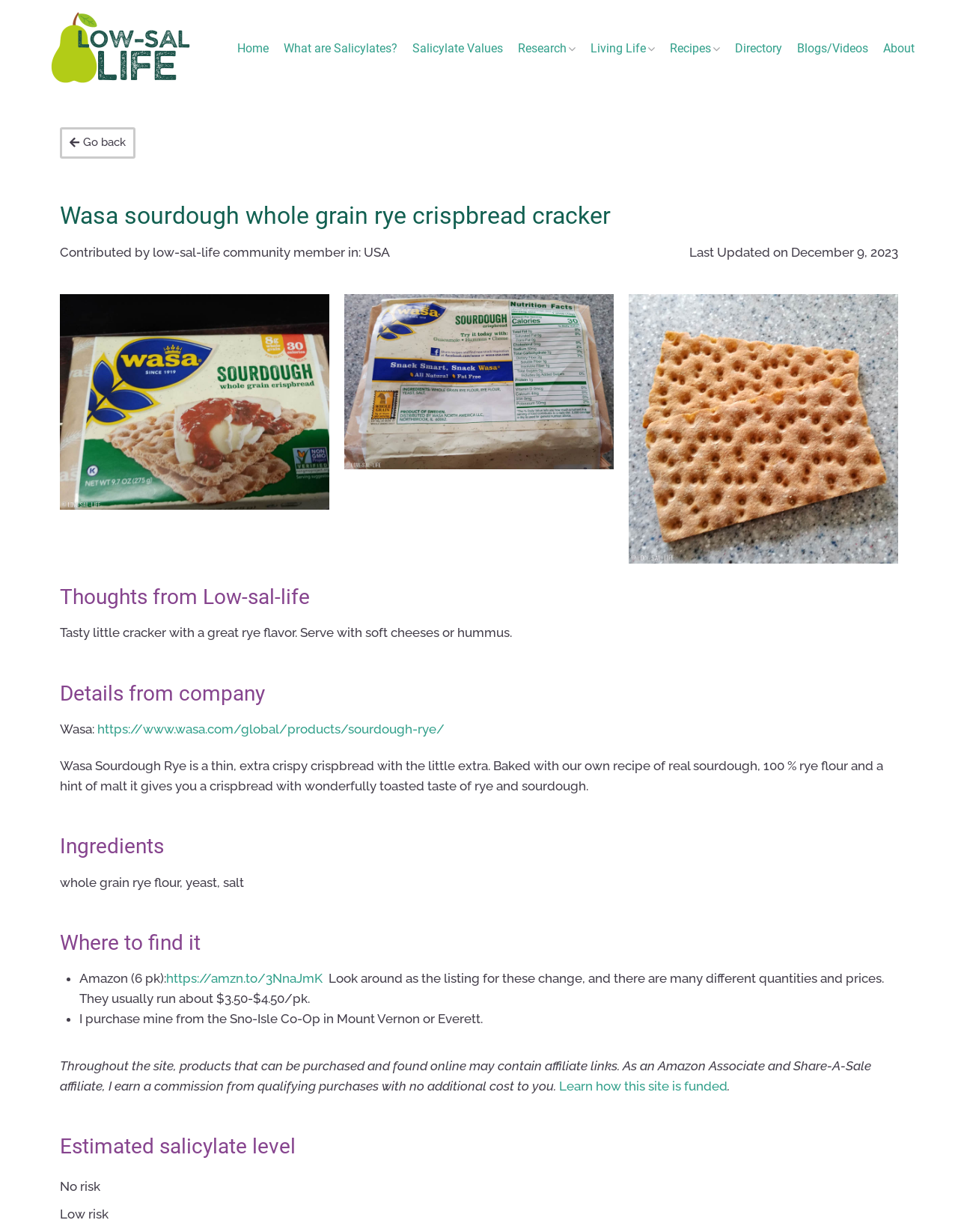Please identify the bounding box coordinates of the area I need to click to accomplish the following instruction: "Go back".

[0.062, 0.103, 0.141, 0.129]